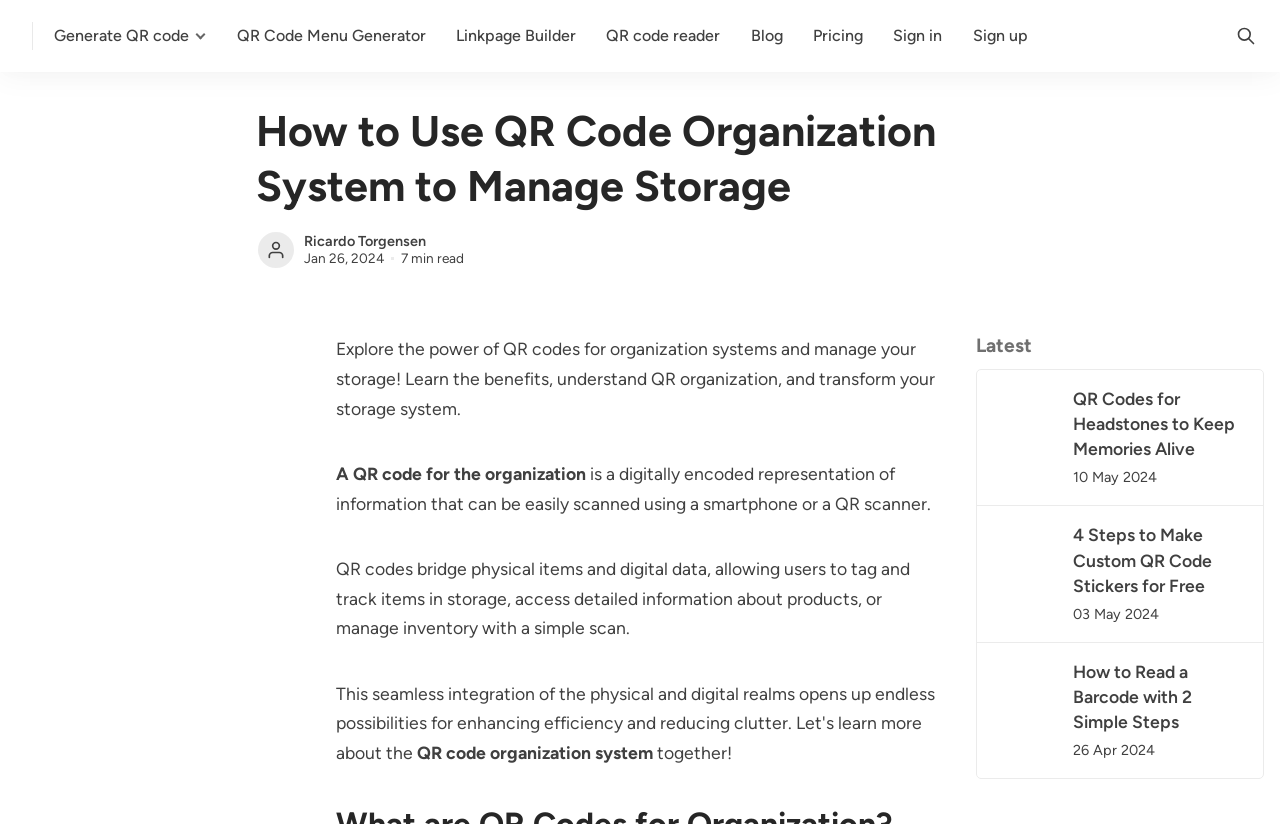Determine the bounding box coordinates of the clickable element necessary to fulfill the instruction: "Generate a QR code". Provide the coordinates as four float numbers within the 0 to 1 range, i.e., [left, top, right, bottom].

[0.033, 0.023, 0.17, 0.064]